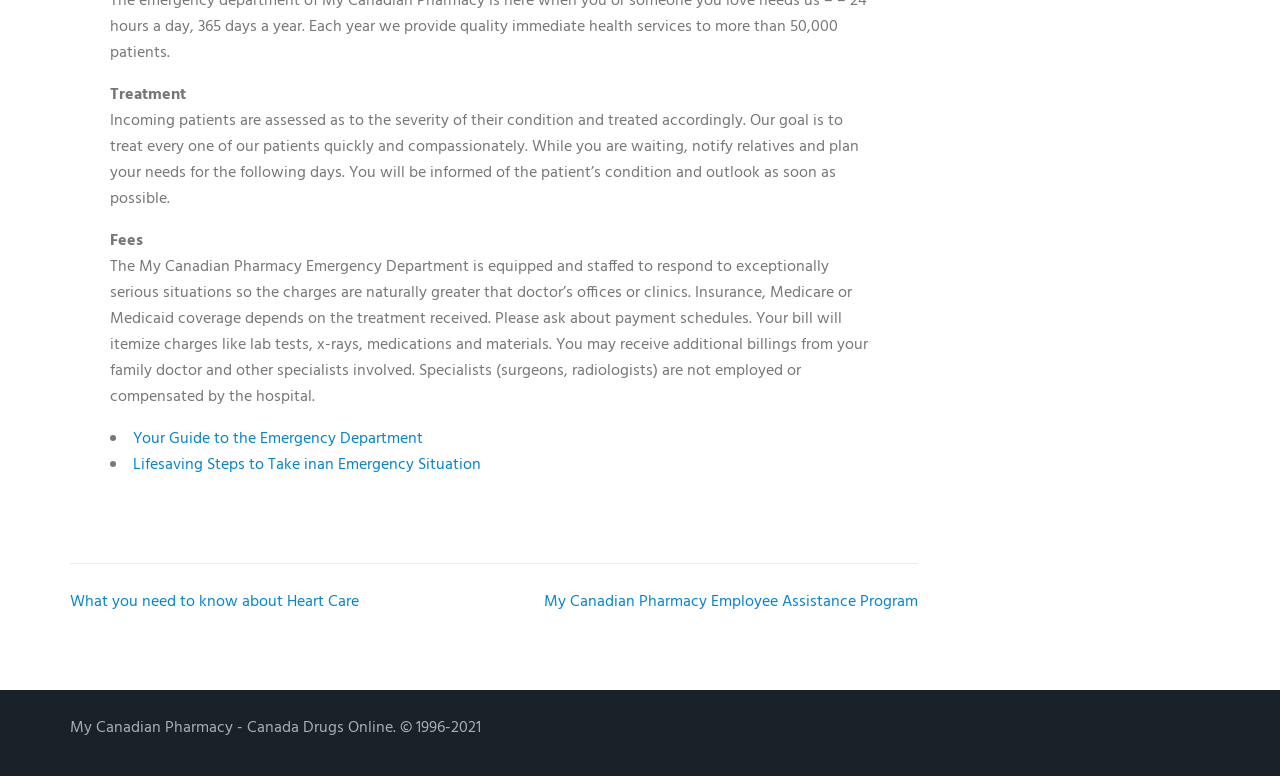What is the relationship between the hospital and specialists?
Provide a one-word or short-phrase answer based on the image.

Not employed or compensated